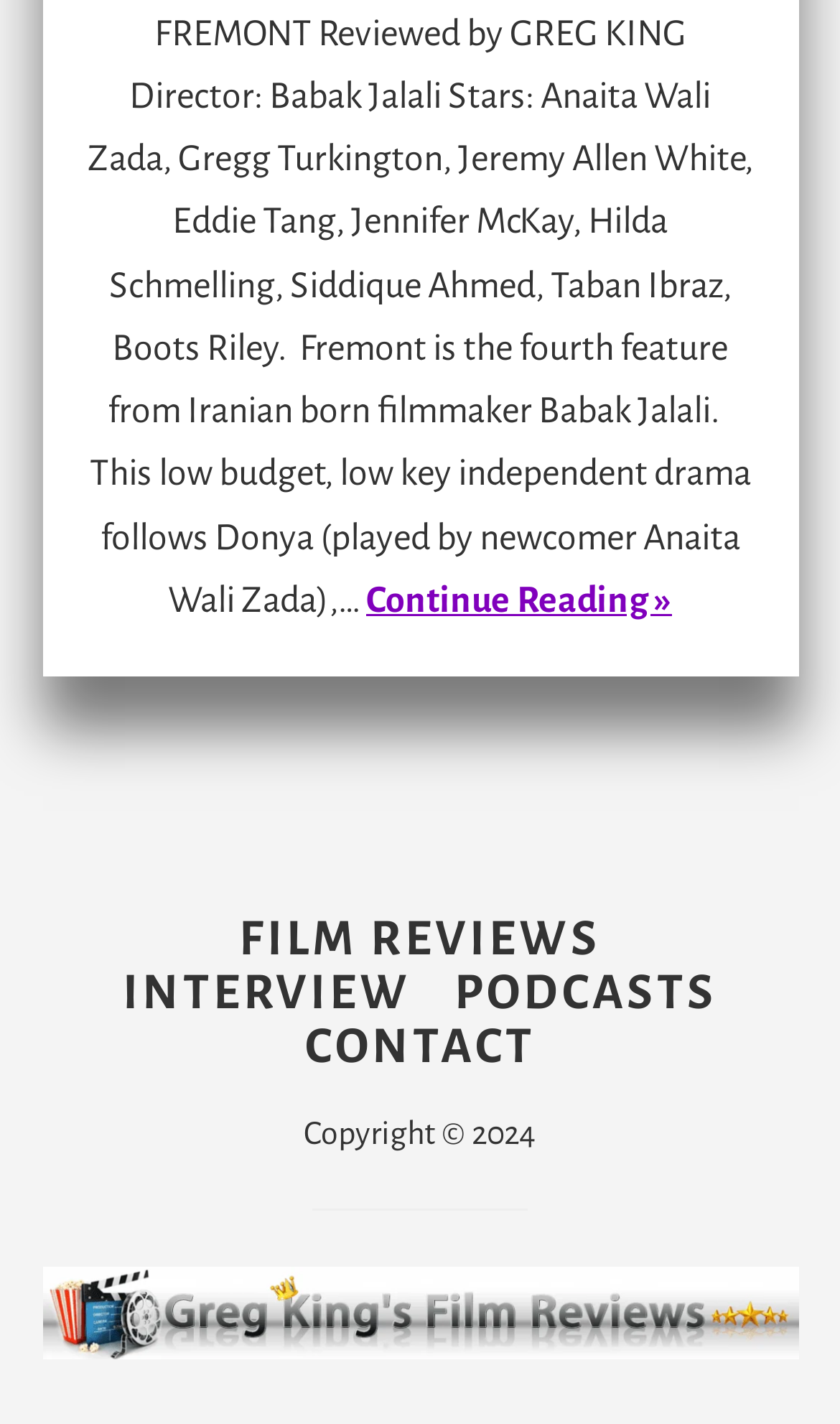Determine the bounding box coordinates for the UI element with the following description: "Continue Reading »". The coordinates should be four float numbers between 0 and 1, represented as [left, top, right, bottom].

[0.436, 0.408, 0.8, 0.435]